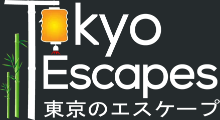What is emphasized in the logo?
Please utilize the information in the image to give a detailed response to the question.

The words 'Tokyo Escapes' are displayed in bold, capital letters, emphasizing the focus on travel and exploration in Tokyo, which is the core aspect of the brand's identity.